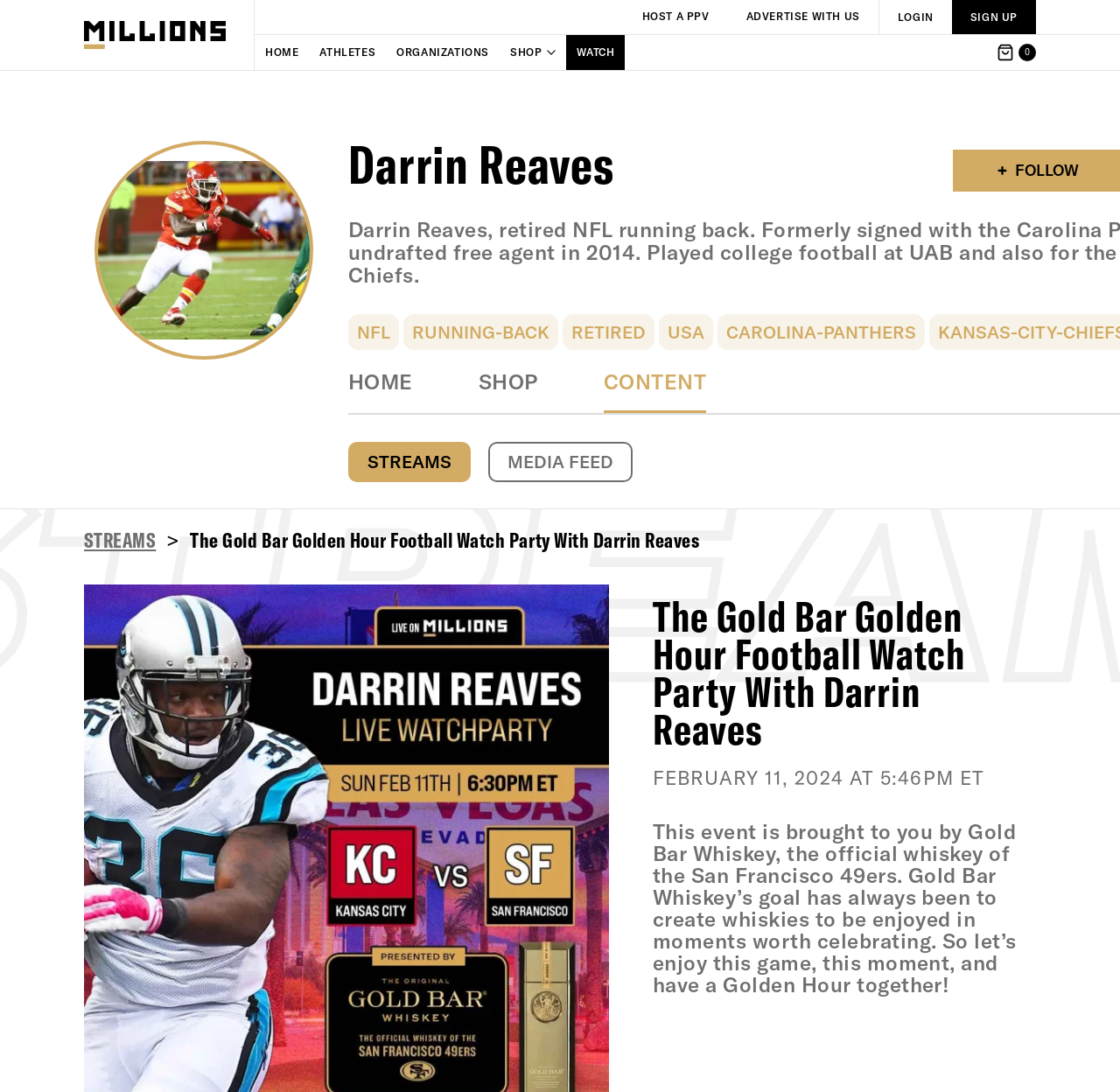Using the description "USA", locate and provide the bounding box of the UI element.

[0.588, 0.288, 0.637, 0.321]